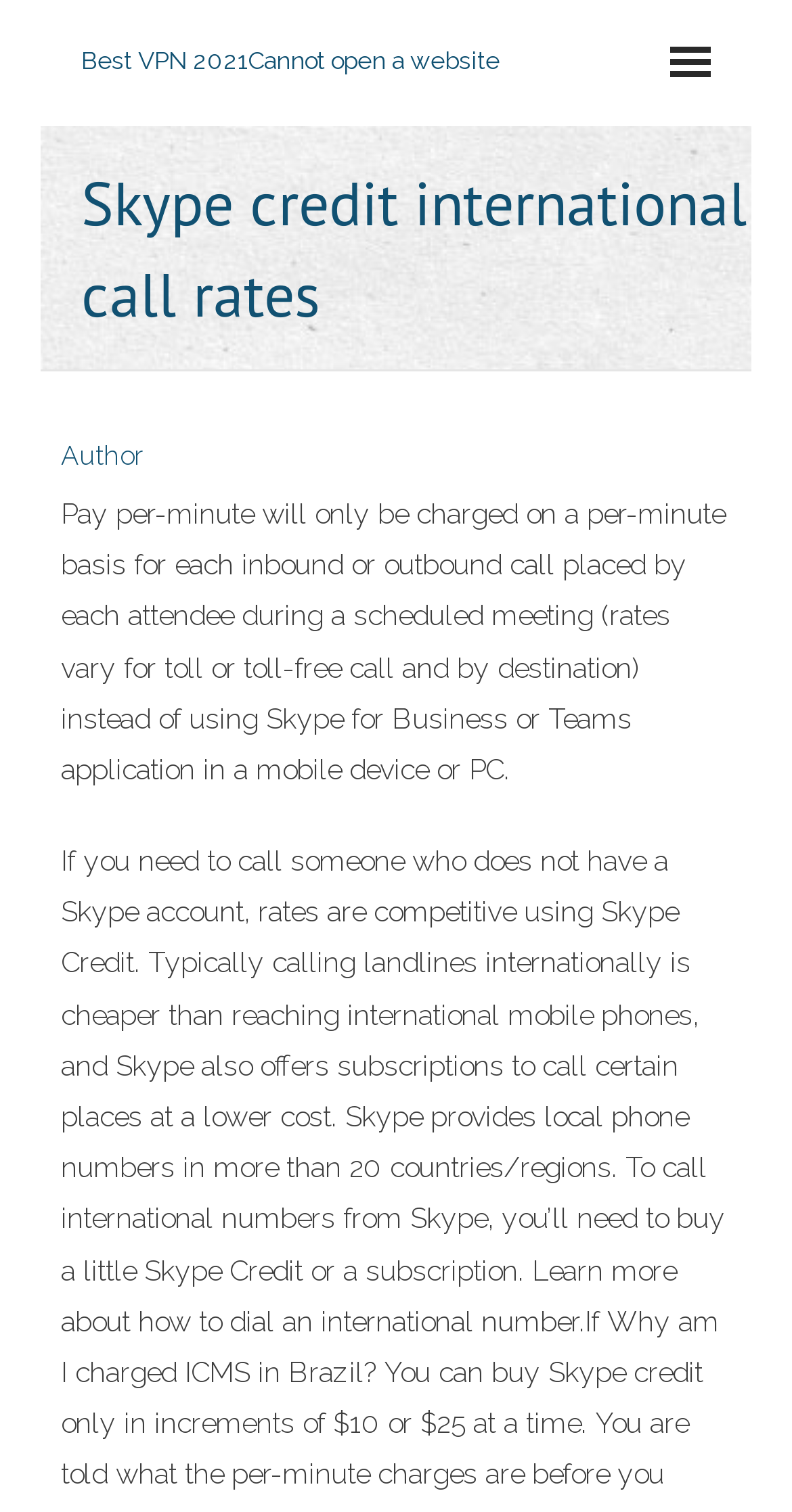Construct a thorough caption encompassing all aspects of the webpage.

The webpage appears to be a resource page about Skype credit and international call rates. At the top, there is a layout table that spans almost the entire width of the page. Within this table, there is a link to "Best VPN 2021" on the left side, which is divided into two parts: "Best VPN 2021" and "VPN 2021". 

Below the layout table, there is a heading that reads "Skype credit international call rates" and takes up about half of the page's width. 

On the left side, below the heading, there is a link to the "Author" of the page. Next to the author link, there is a block of text that explains how pay-per-minute calls work, including the rates and conditions for toll or toll-free calls and by destination. This text block takes up about two-thirds of the page's width.